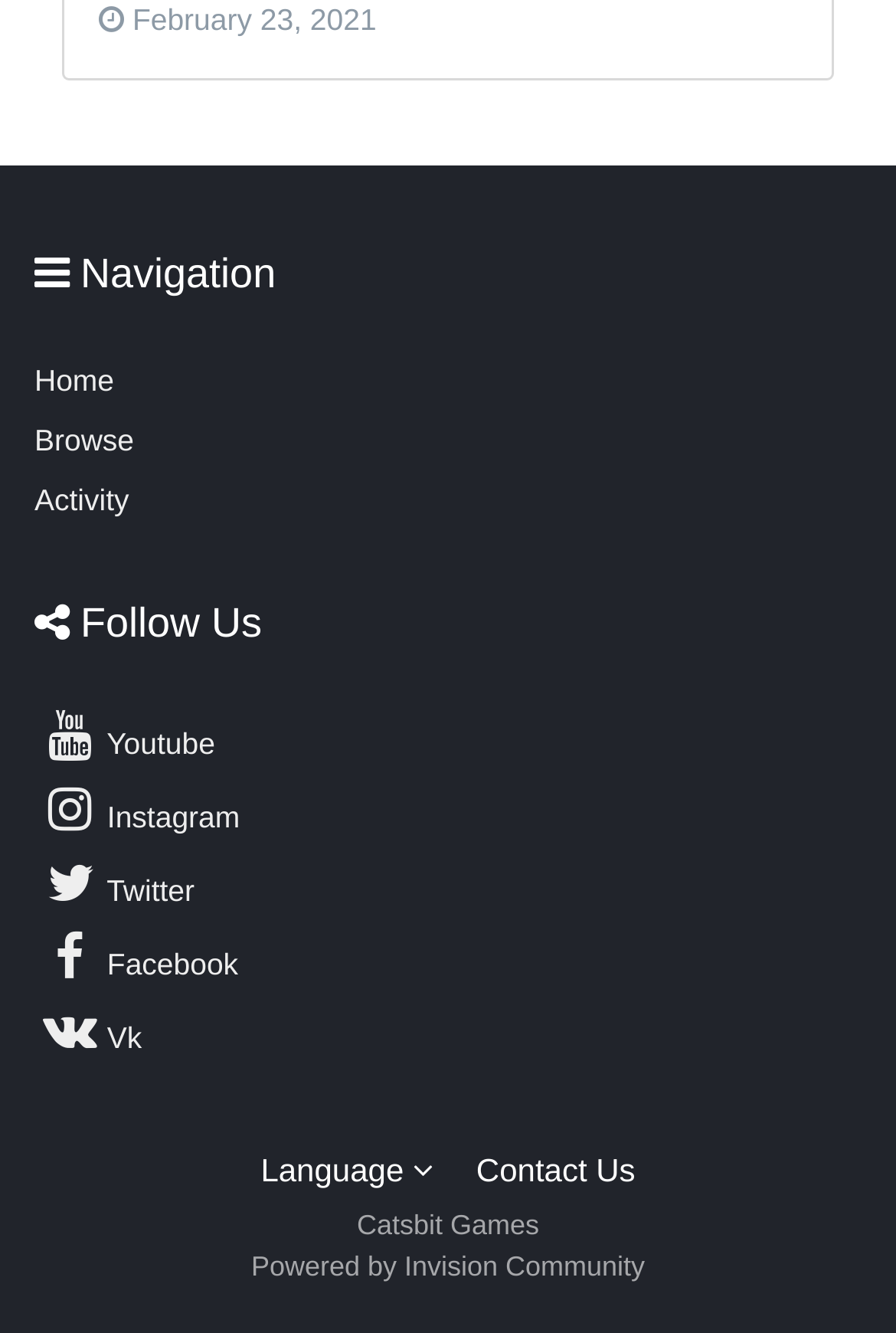How many social media platforms are listed?
Provide a fully detailed and comprehensive answer to the question.

The social media platforms are listed under the 'Follow Us' heading, and they are Youtube, Instagram, Twitter, Facebook, and Vk, which makes a total of 5 platforms.